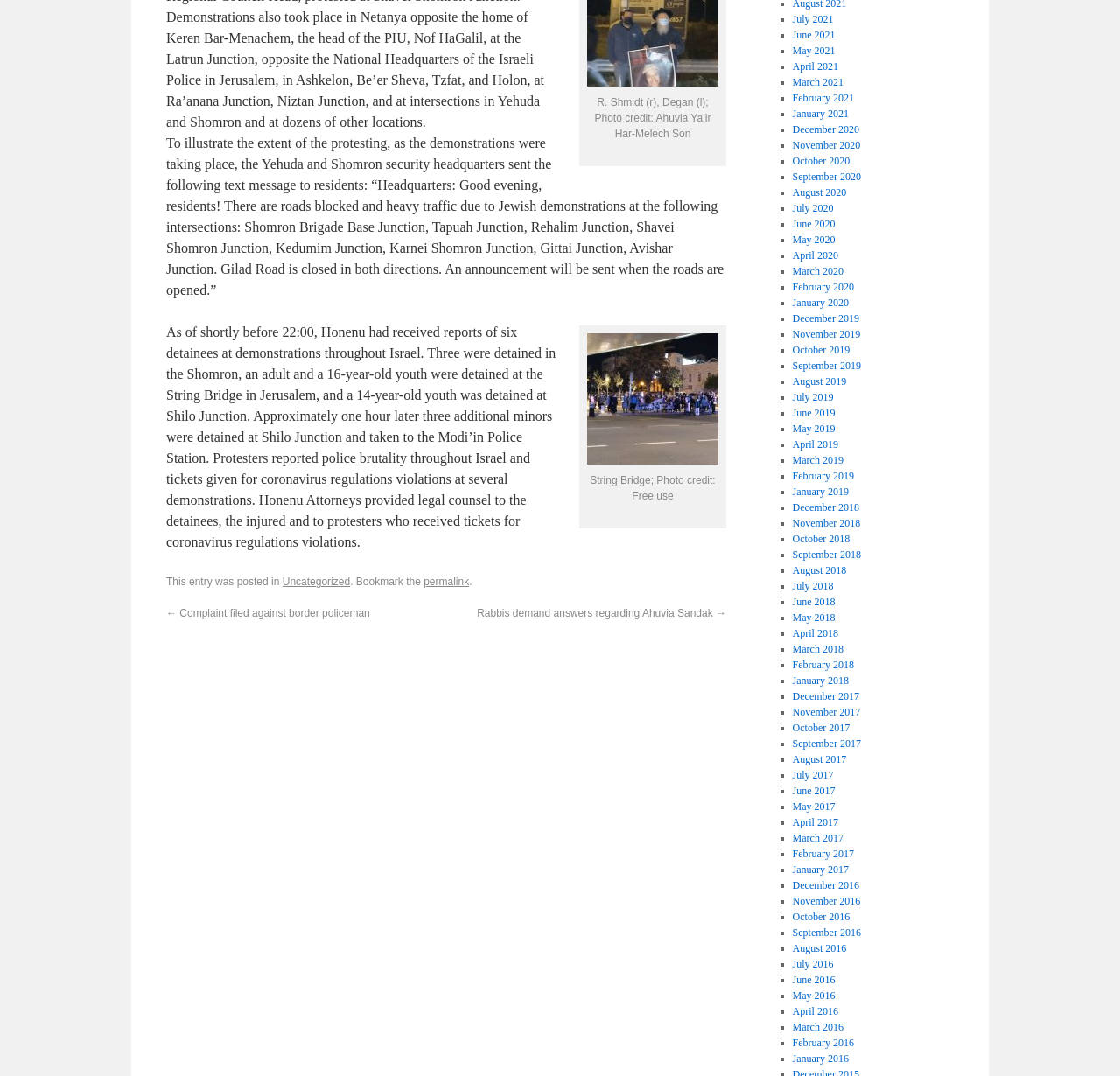Specify the bounding box coordinates of the element's area that should be clicked to execute the given instruction: "Click the link to view the previous post". The coordinates should be four float numbers between 0 and 1, i.e., [left, top, right, bottom].

[0.148, 0.564, 0.33, 0.576]